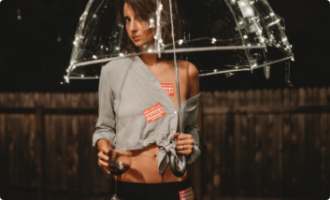Respond with a single word or phrase:
Is the background of the image blurred?

Yes